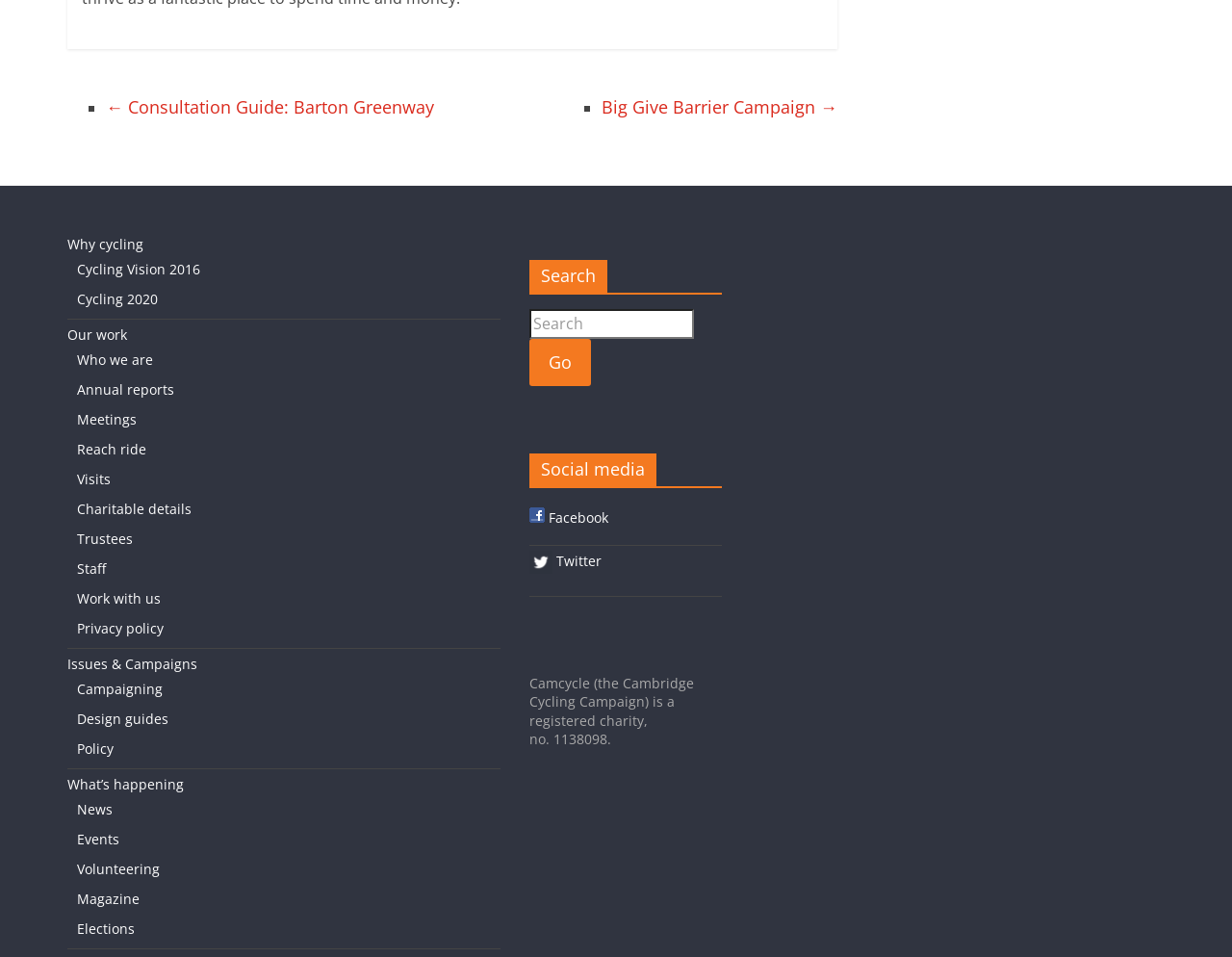Please determine the bounding box coordinates of the element's region to click in order to carry out the following instruction: "Check the Cycling Vision 2016". The coordinates should be four float numbers between 0 and 1, i.e., [left, top, right, bottom].

[0.062, 0.272, 0.162, 0.291]